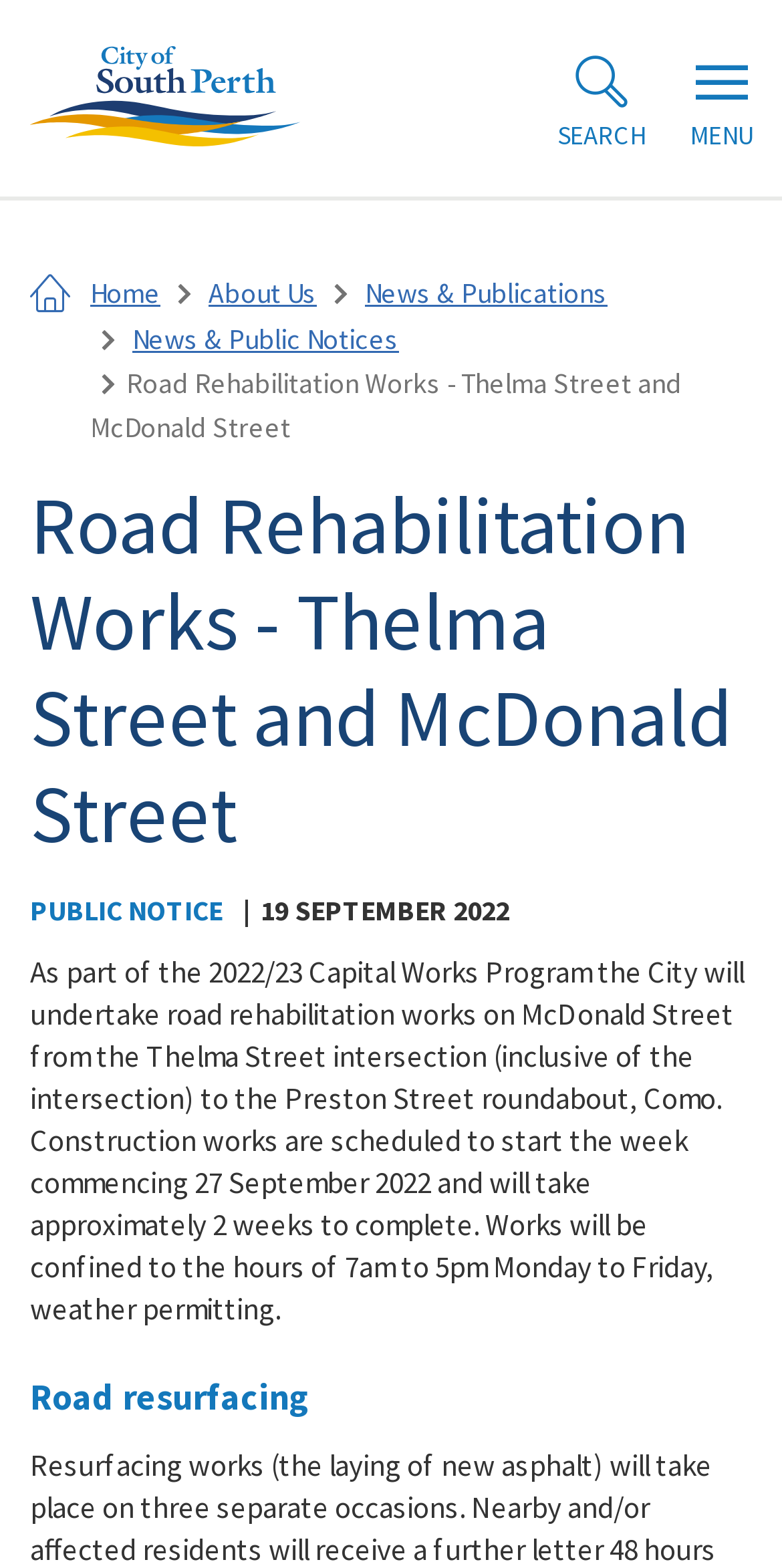Please specify the coordinates of the bounding box for the element that should be clicked to carry out this instruction: "go to home page". The coordinates must be four float numbers between 0 and 1, formatted as [left, top, right, bottom].

[0.038, 0.169, 0.09, 0.207]